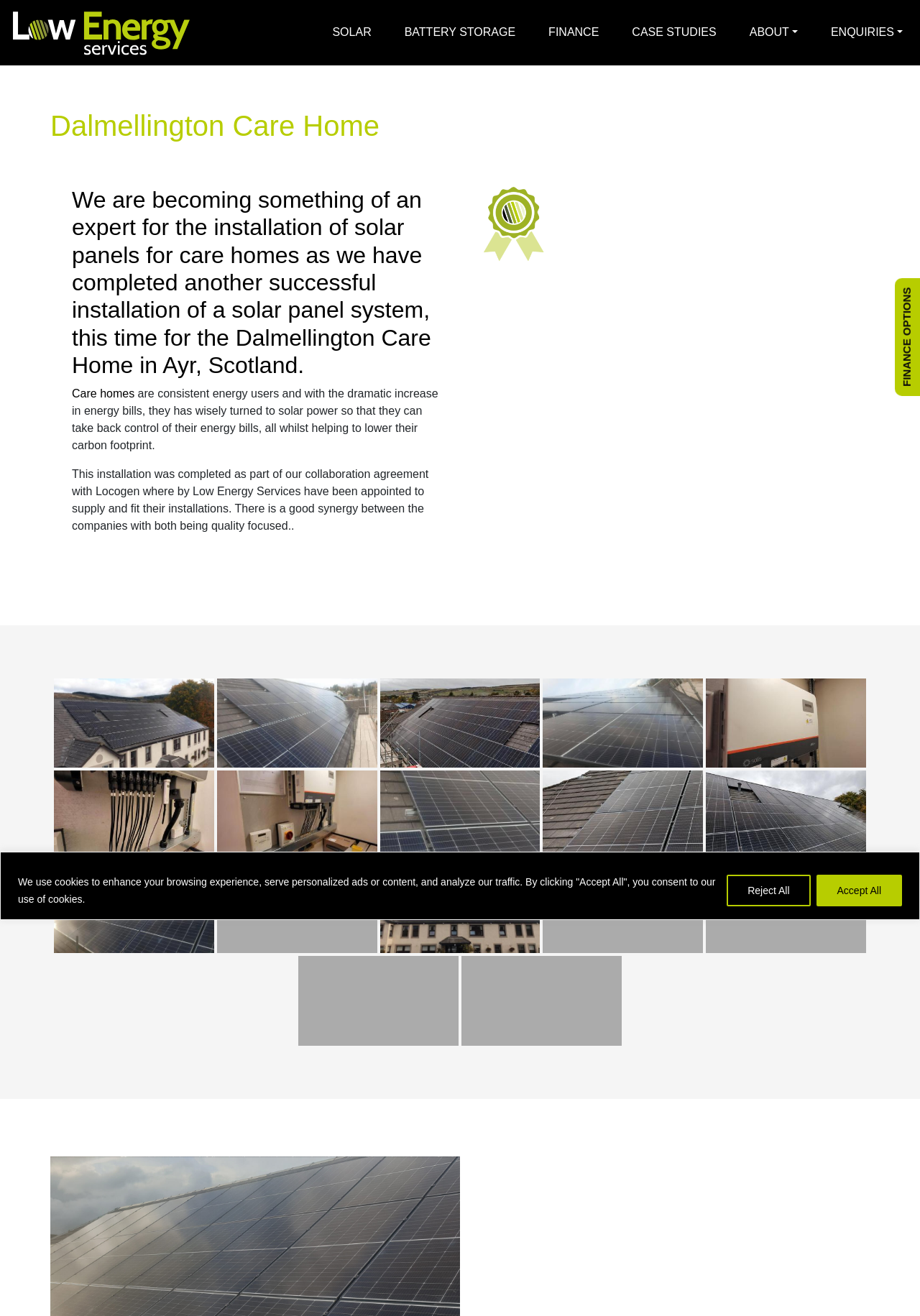Answer succinctly with a single word or phrase:
What is the benefit of using solar power for care homes?

Lower carbon footprint